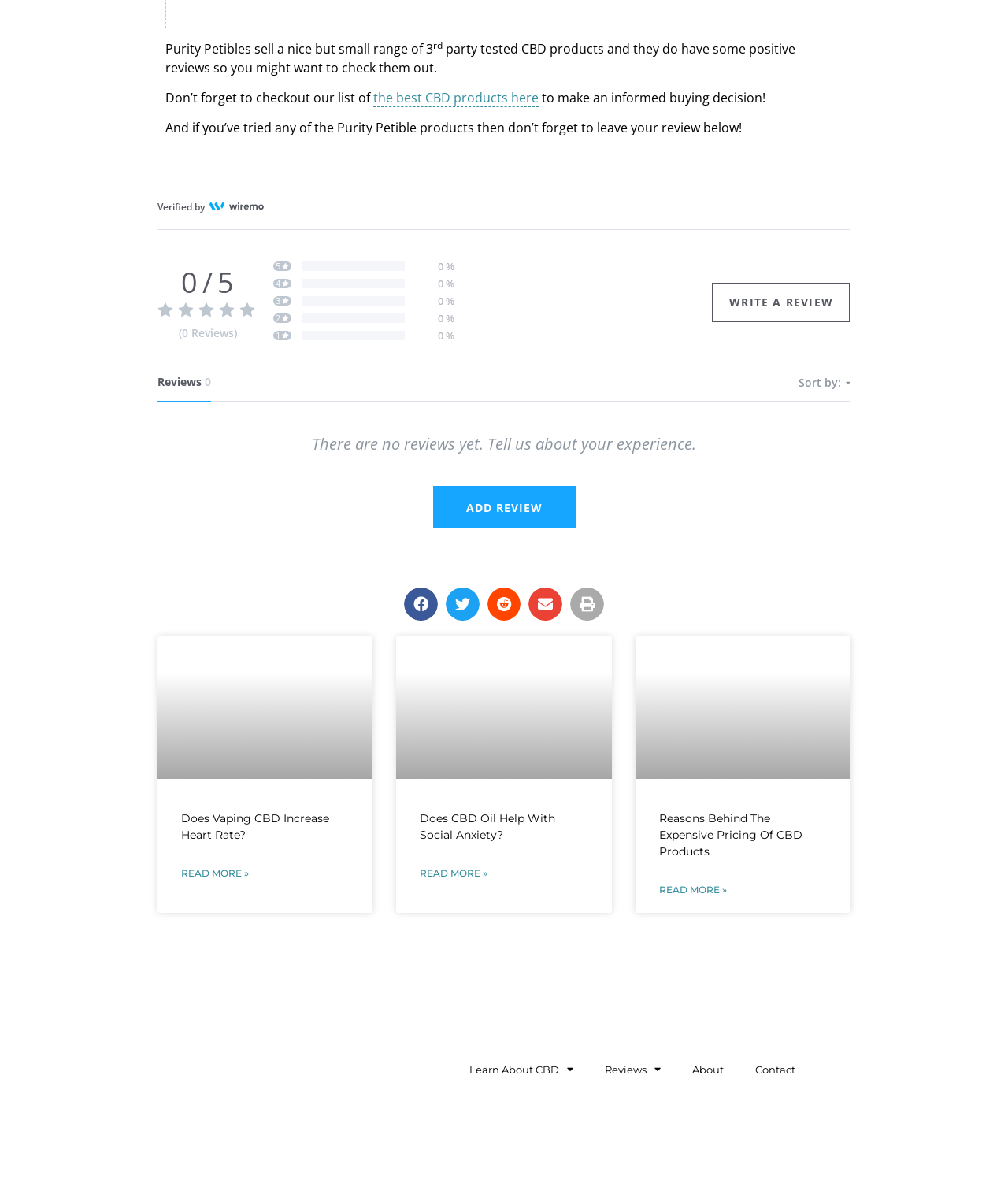Locate the UI element described by Reviews and provide its bounding box coordinates. Use the format (top-left x, top-left y, bottom-right x, bottom-right y) with all values as floating point numbers between 0 and 1.

[0.584, 0.88, 0.671, 0.911]